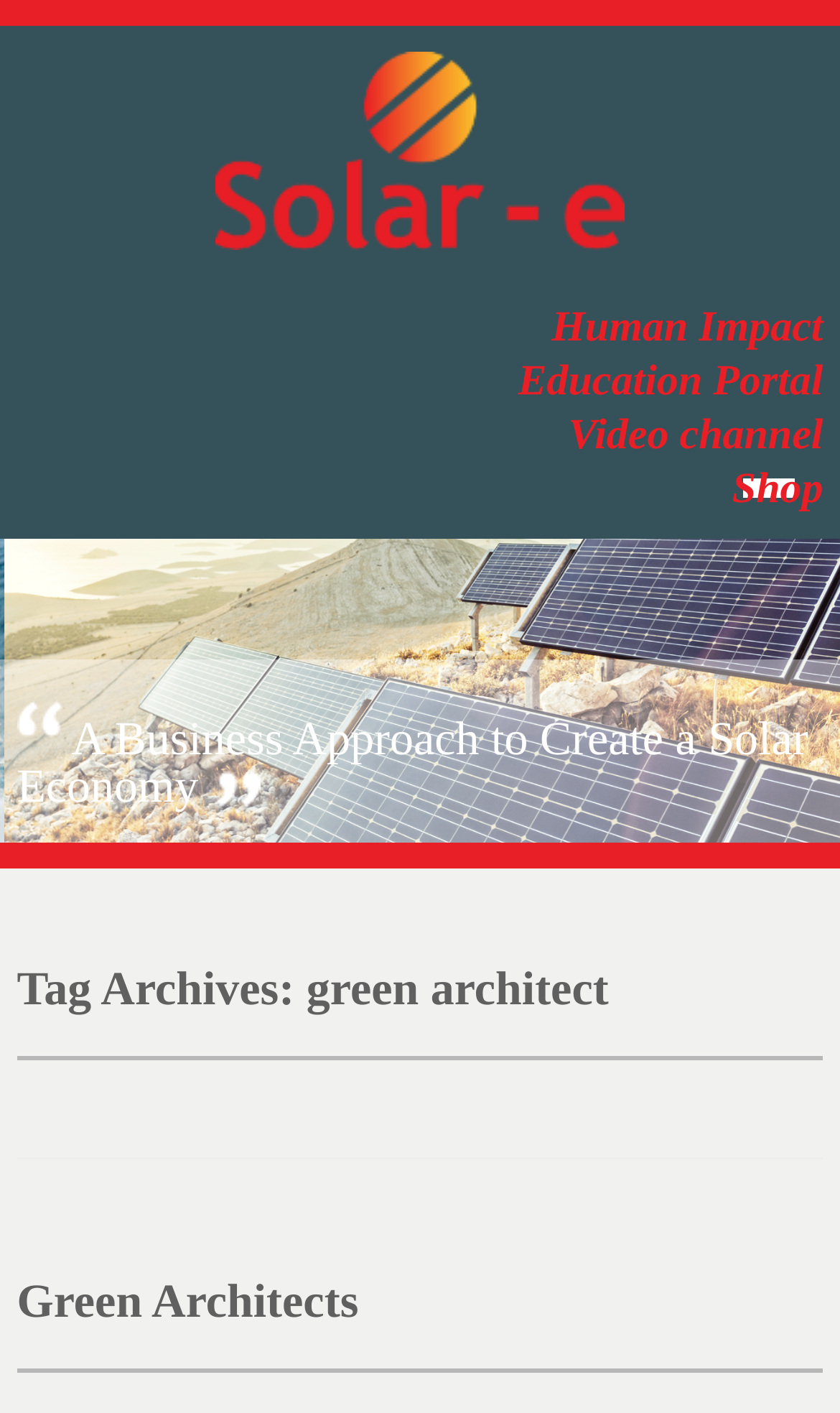Could you locate the bounding box coordinates for the section that should be clicked to accomplish this task: "Visit the 'Human Impact' page".

[0.02, 0.217, 0.98, 0.247]